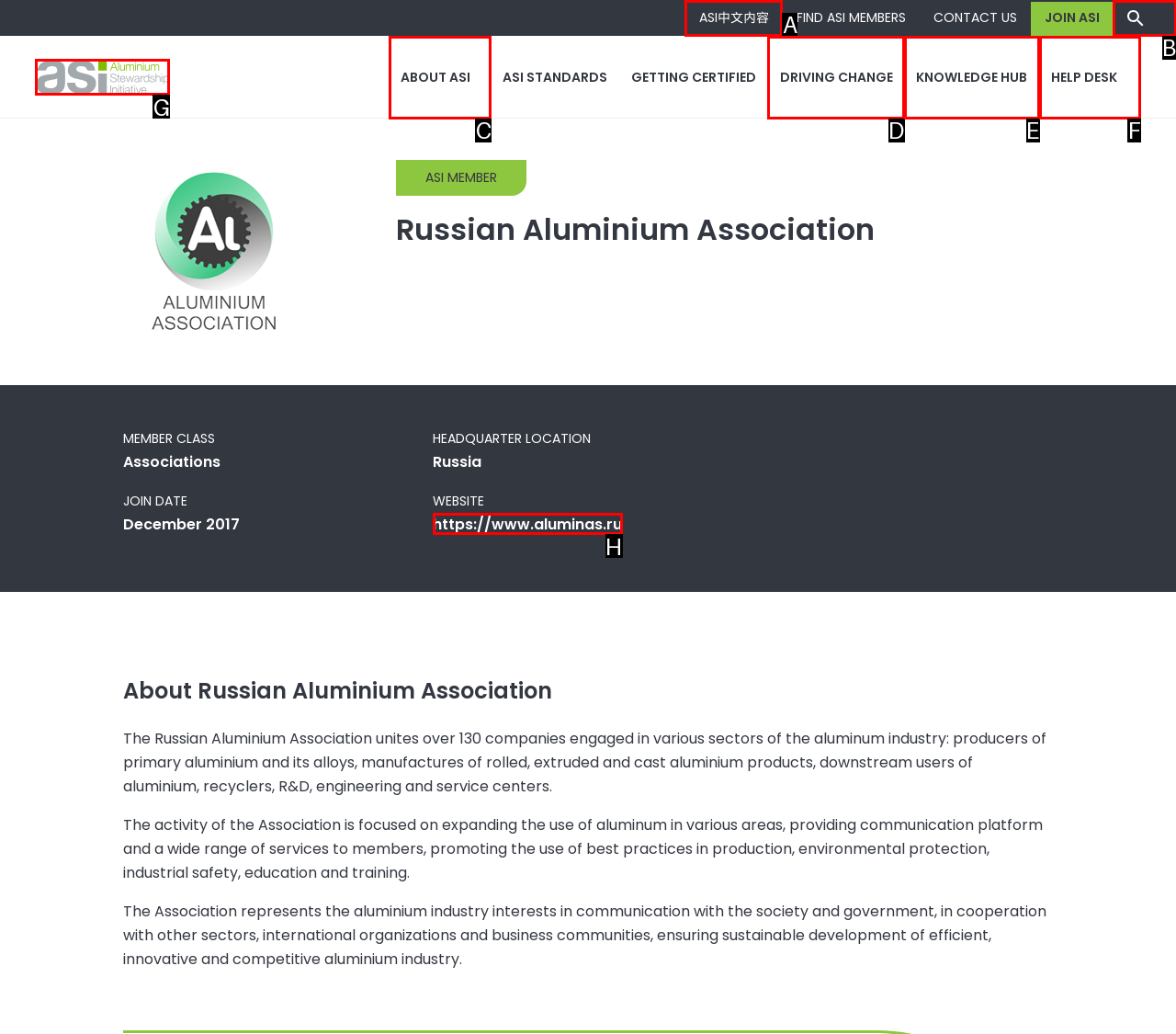Identify which option matches the following description: DRIVING CHANGE
Answer by giving the letter of the correct option directly.

D